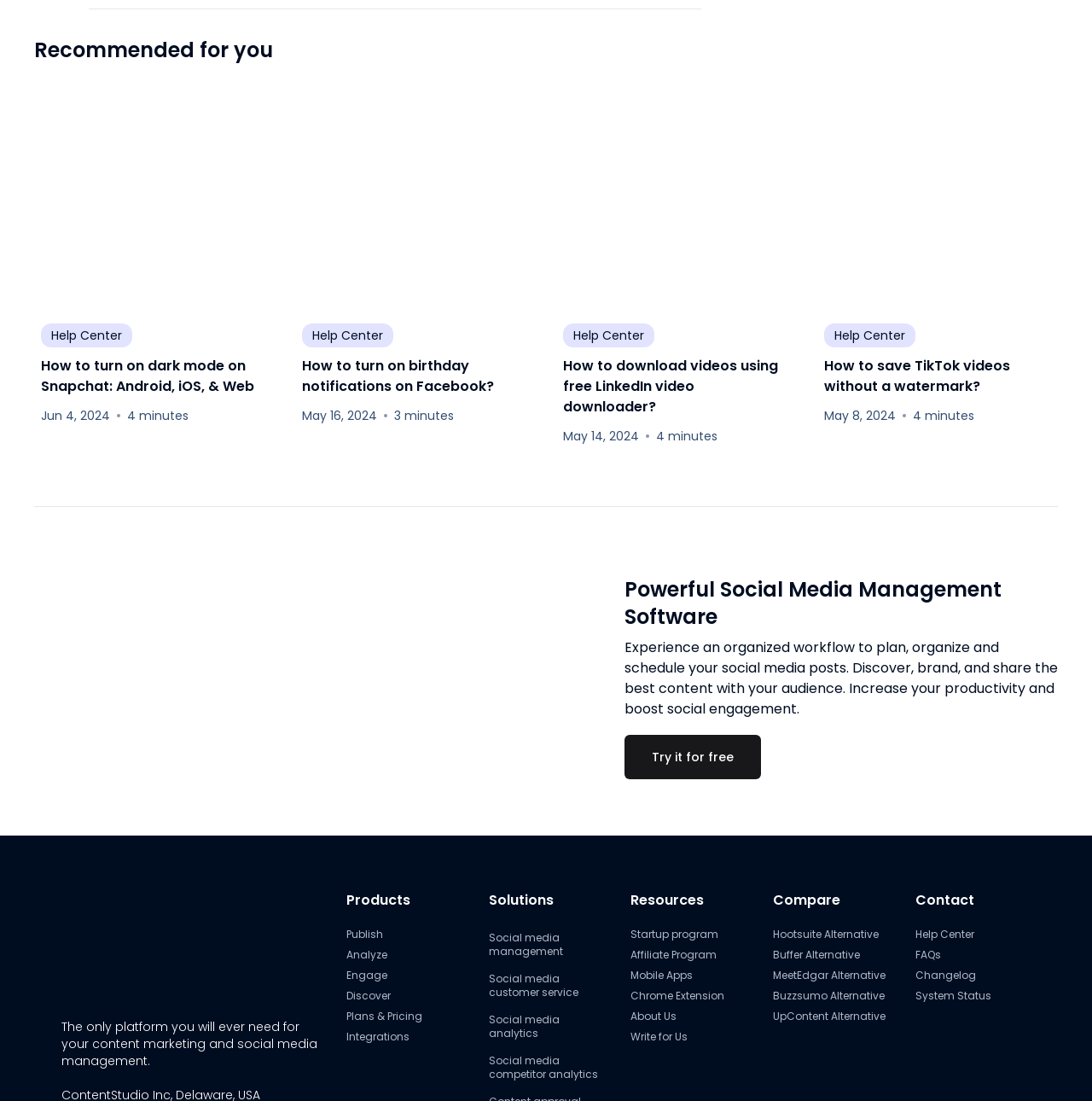Please identify the bounding box coordinates of where to click in order to follow the instruction: "Read 'How to turn on dark mode on Snapchat: Android, iOS, & Web'".

[0.038, 0.323, 0.245, 0.36]